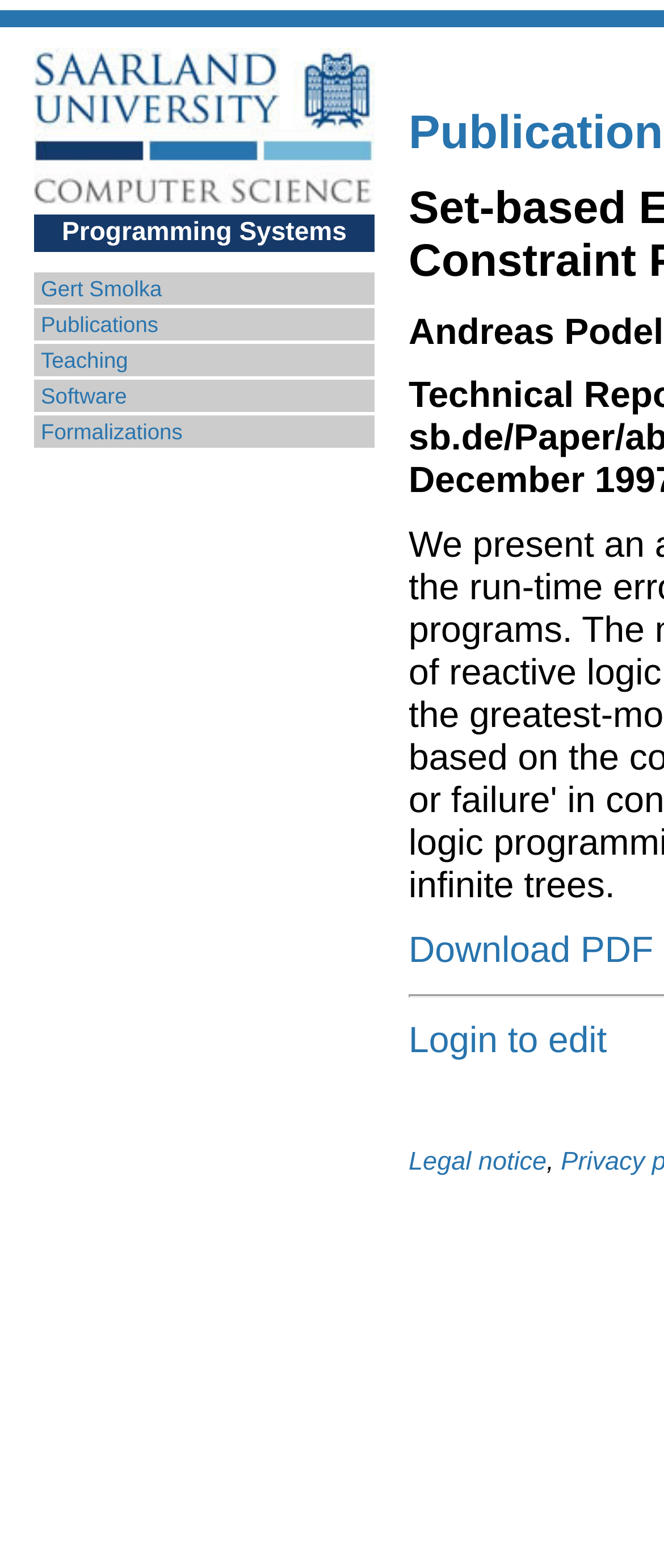Pinpoint the bounding box coordinates of the area that should be clicked to complete the following instruction: "login to edit". The coordinates must be given as four float numbers between 0 and 1, i.e., [left, top, right, bottom].

[0.615, 0.65, 0.914, 0.676]